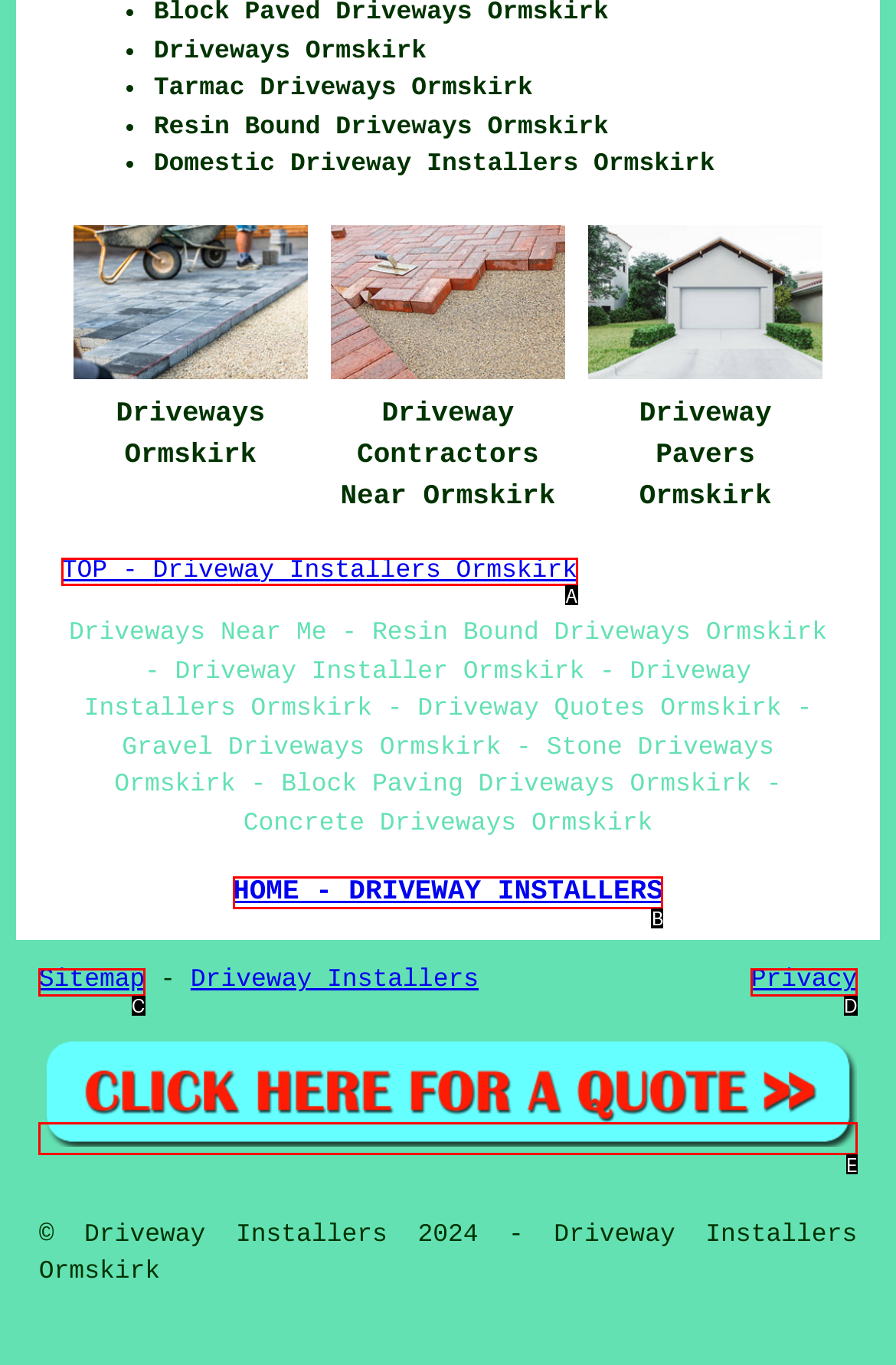Select the letter that corresponds to the description: TOP - Driveway Installers Ormskirk. Provide your answer using the option's letter.

A